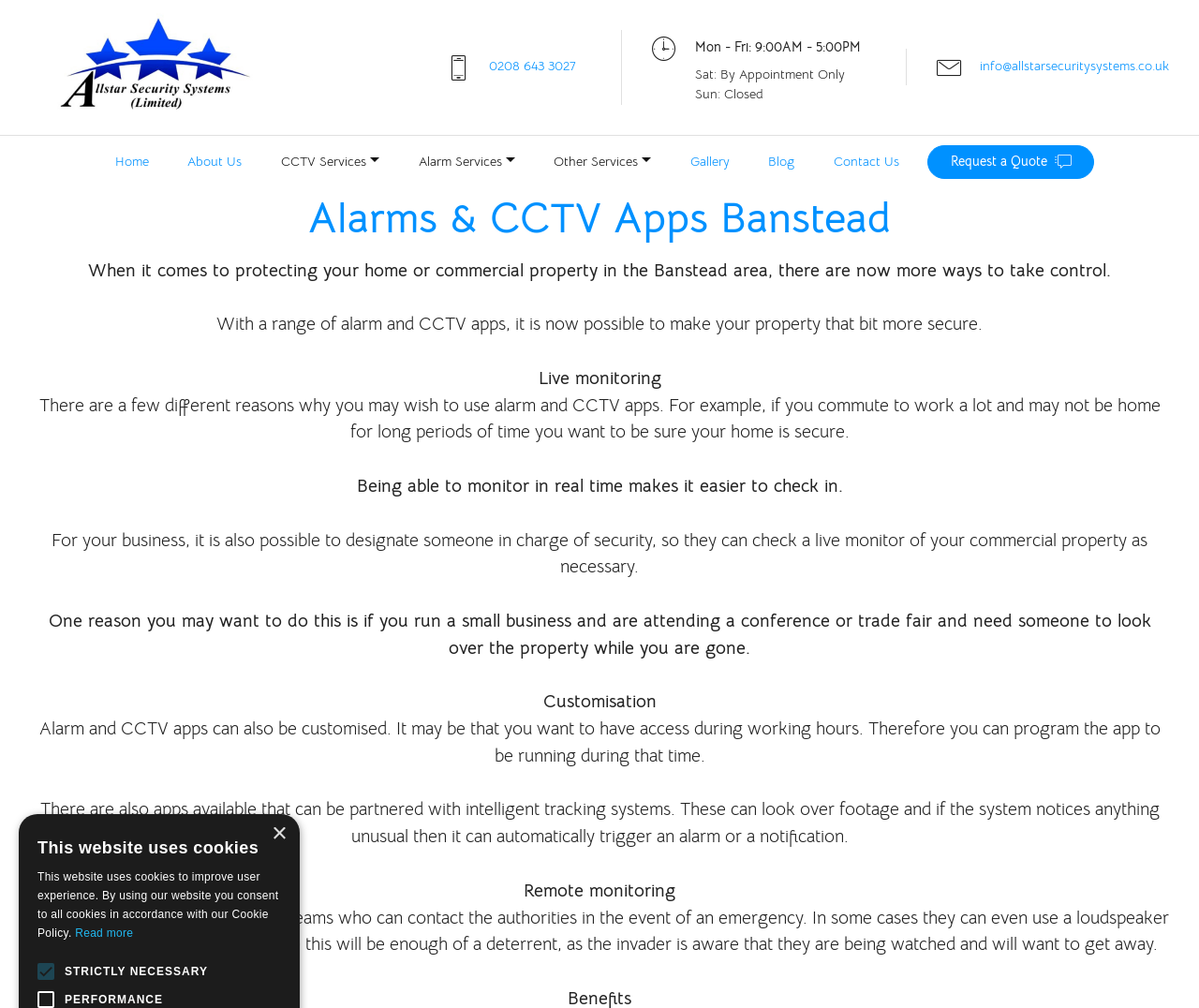What are the business hours of AllStar Security Systems? Please answer the question using a single word or phrase based on the image.

Mon - Fri: 9:00AM - 5:00PM, Sat: By Appointment Only, Sun: Closed